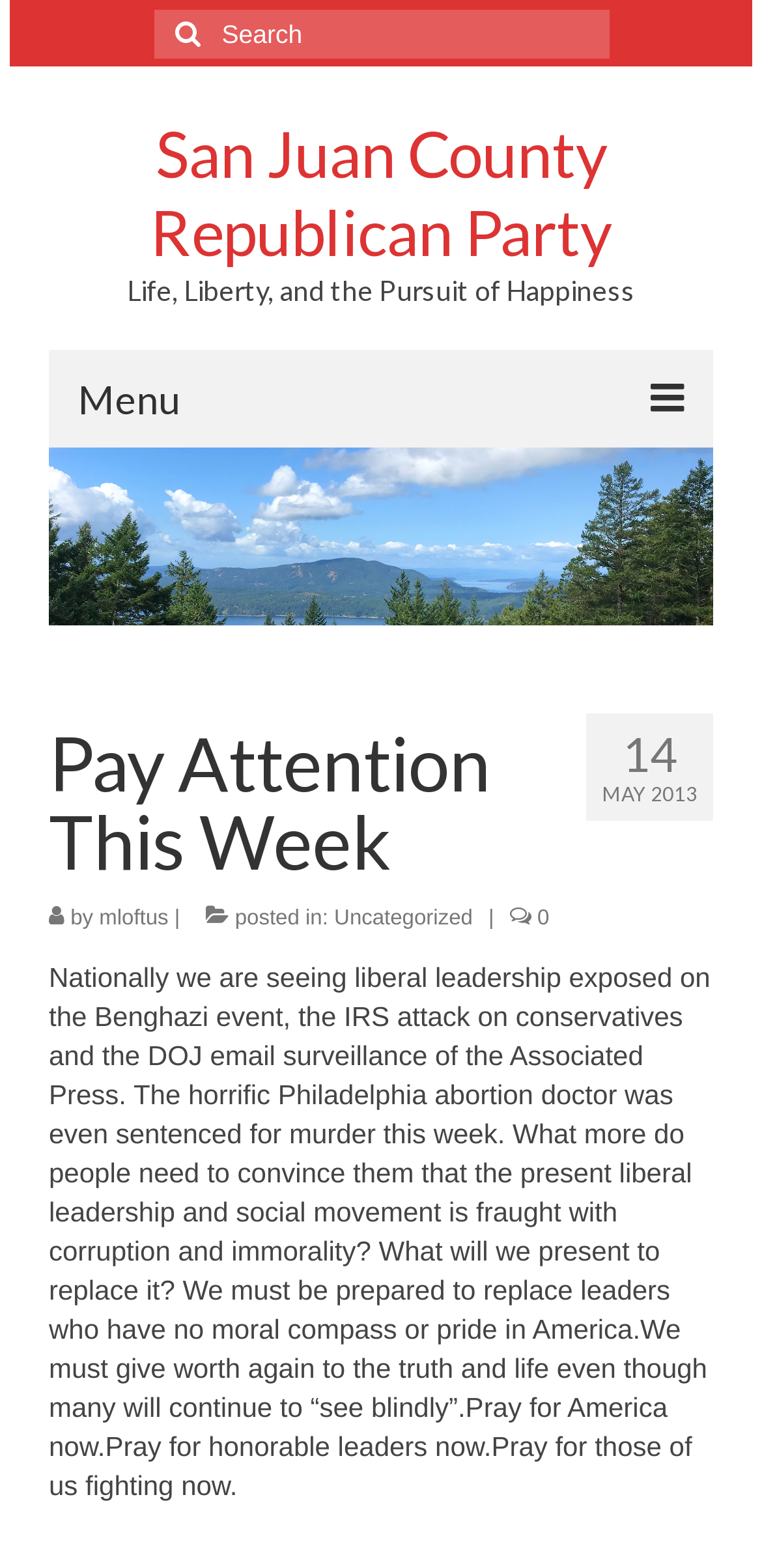Highlight the bounding box coordinates of the element you need to click to perform the following instruction: "Click on the menu button."

[0.064, 0.223, 0.936, 0.285]